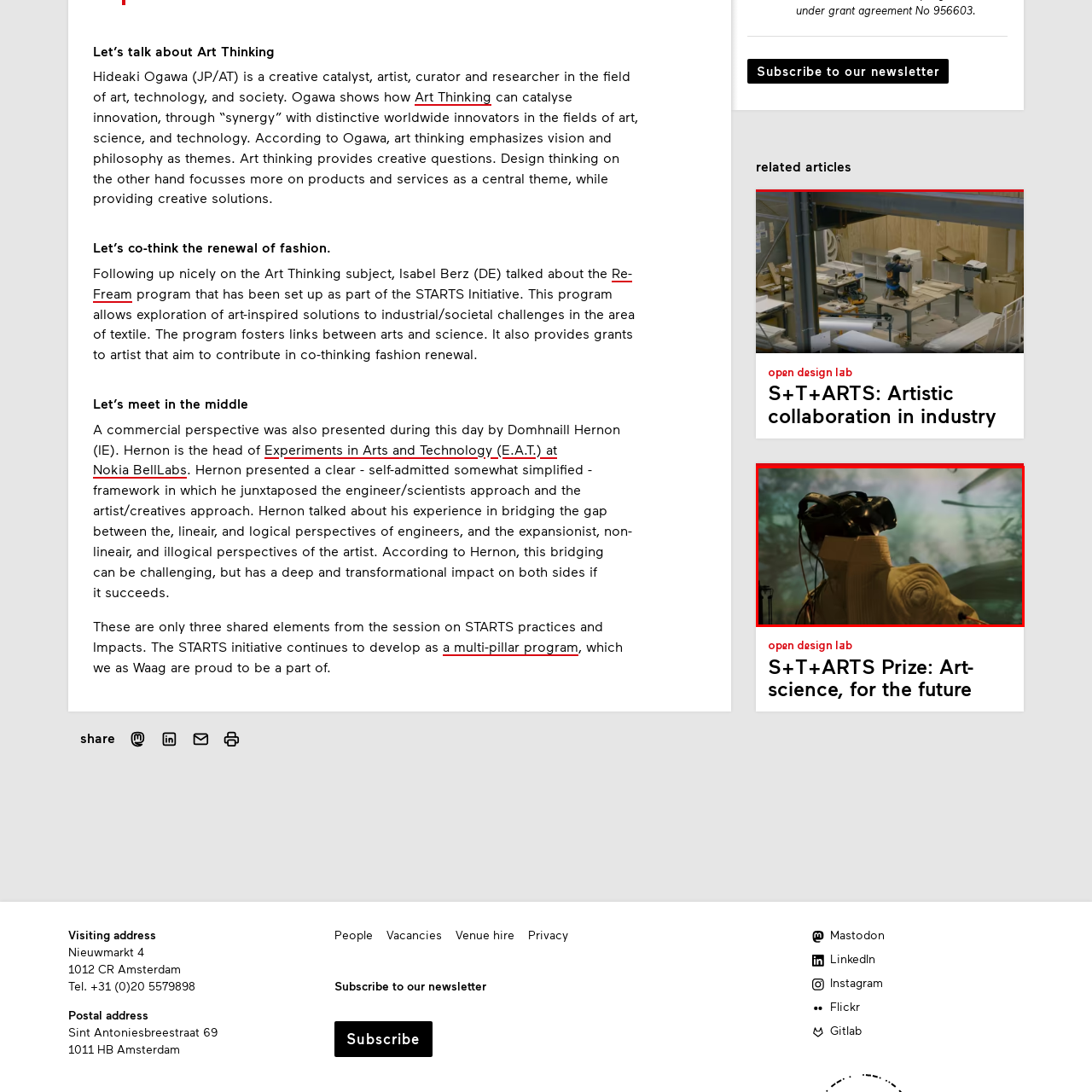What is the focus of the S+T+ARTS initiative?
Look closely at the image within the red bounding box and respond to the question with one word or a brief phrase.

Artistic collaboration in industry